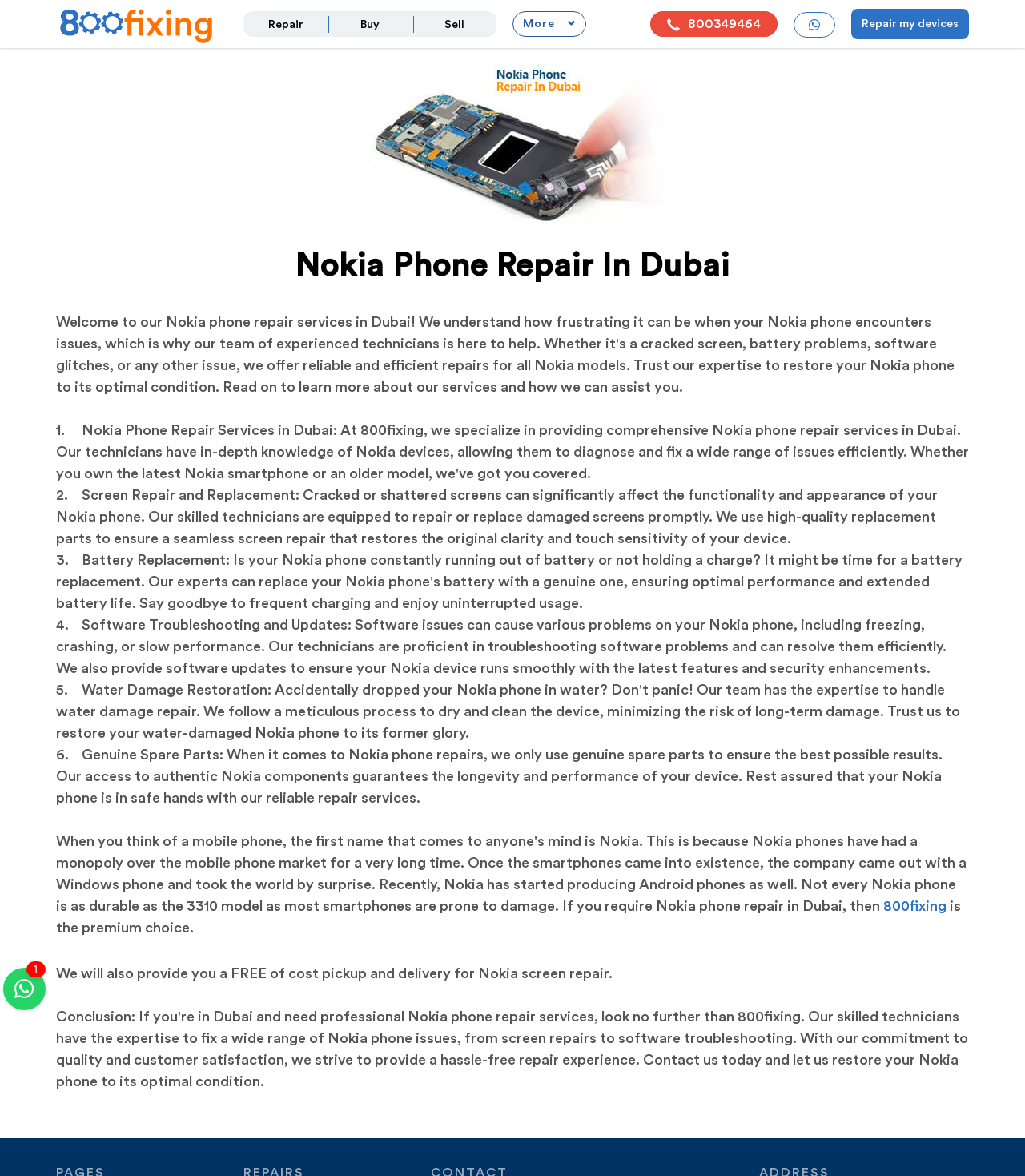Answer the question below in one word or phrase:
What is the benefit of using genuine spare parts?

Longevity and performance